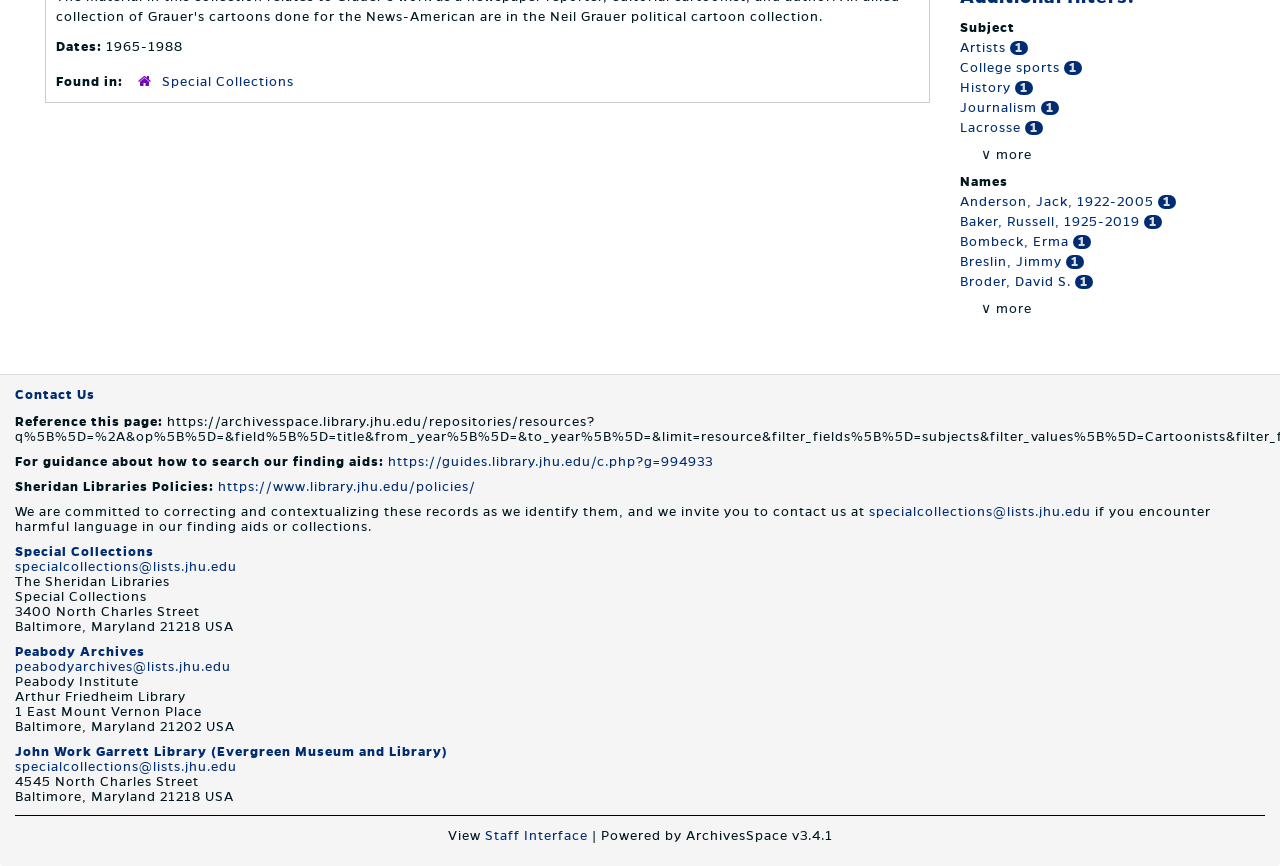From the webpage screenshot, predict the bounding box coordinates (top-left x, top-left y, bottom-right x, bottom-right y) for the UI element described here: GIGOIA GALLERY

None